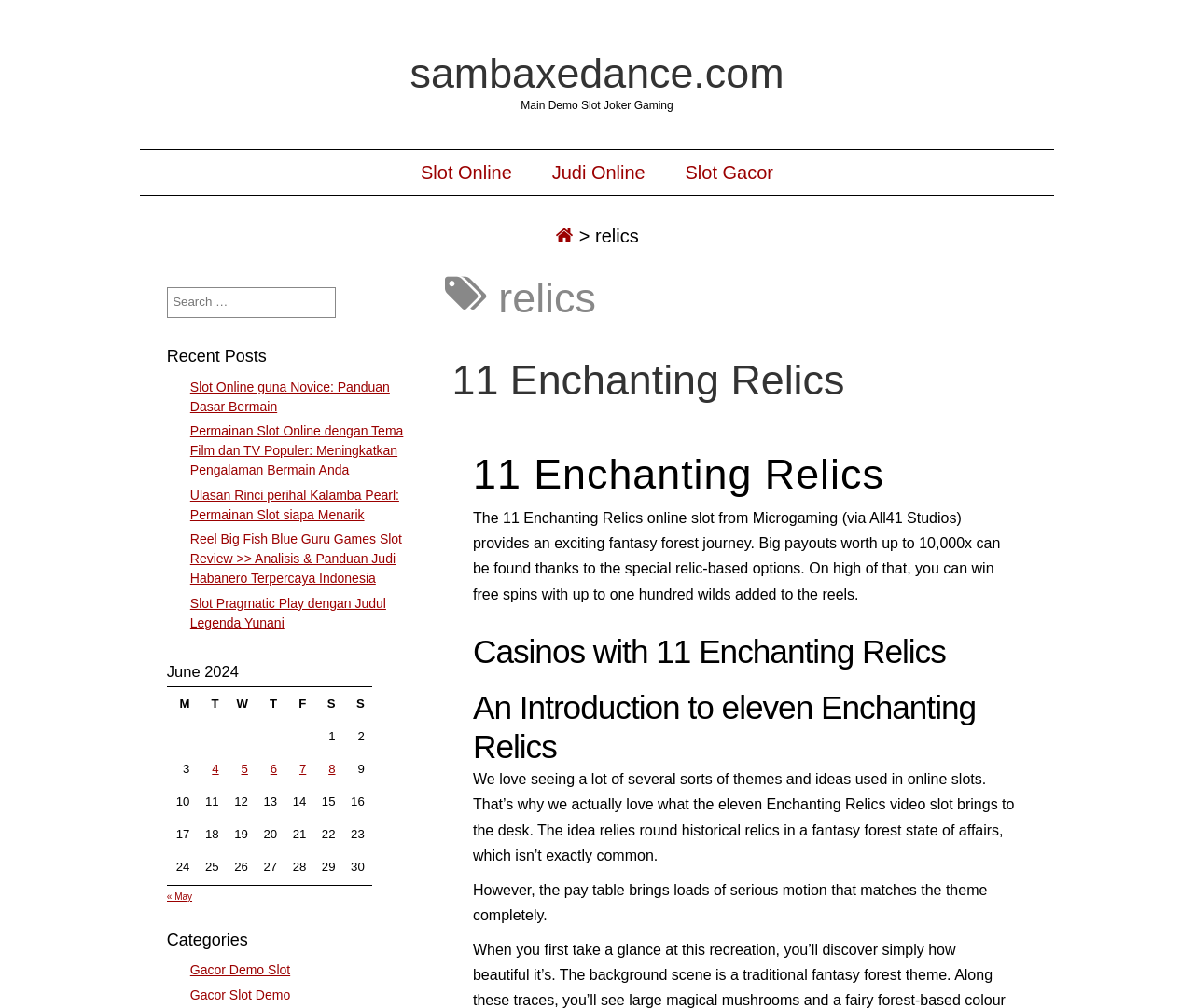Answer the question with a single word or phrase: 
How many wilds can be added to the reels in the free spins feature?

Up to 100